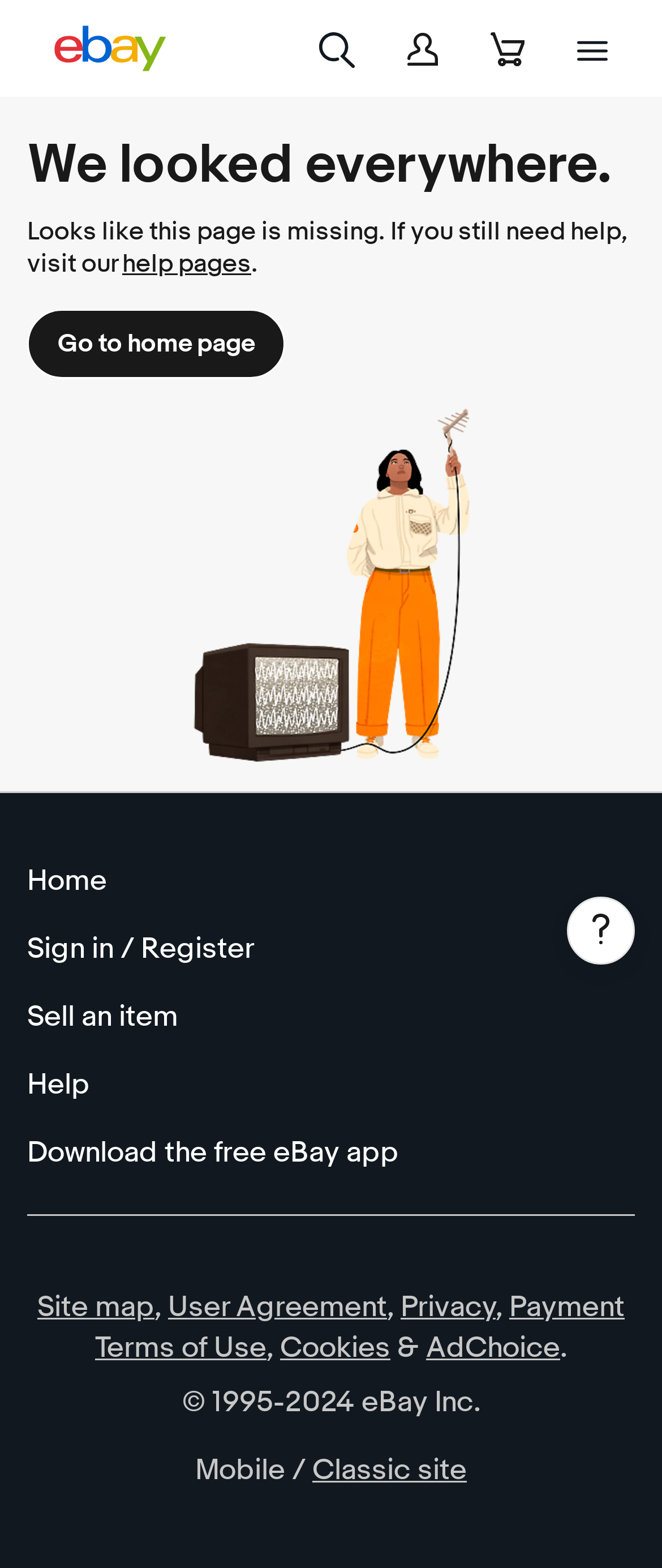Respond with a single word or short phrase to the following question: 
What is the current page about?

Error page